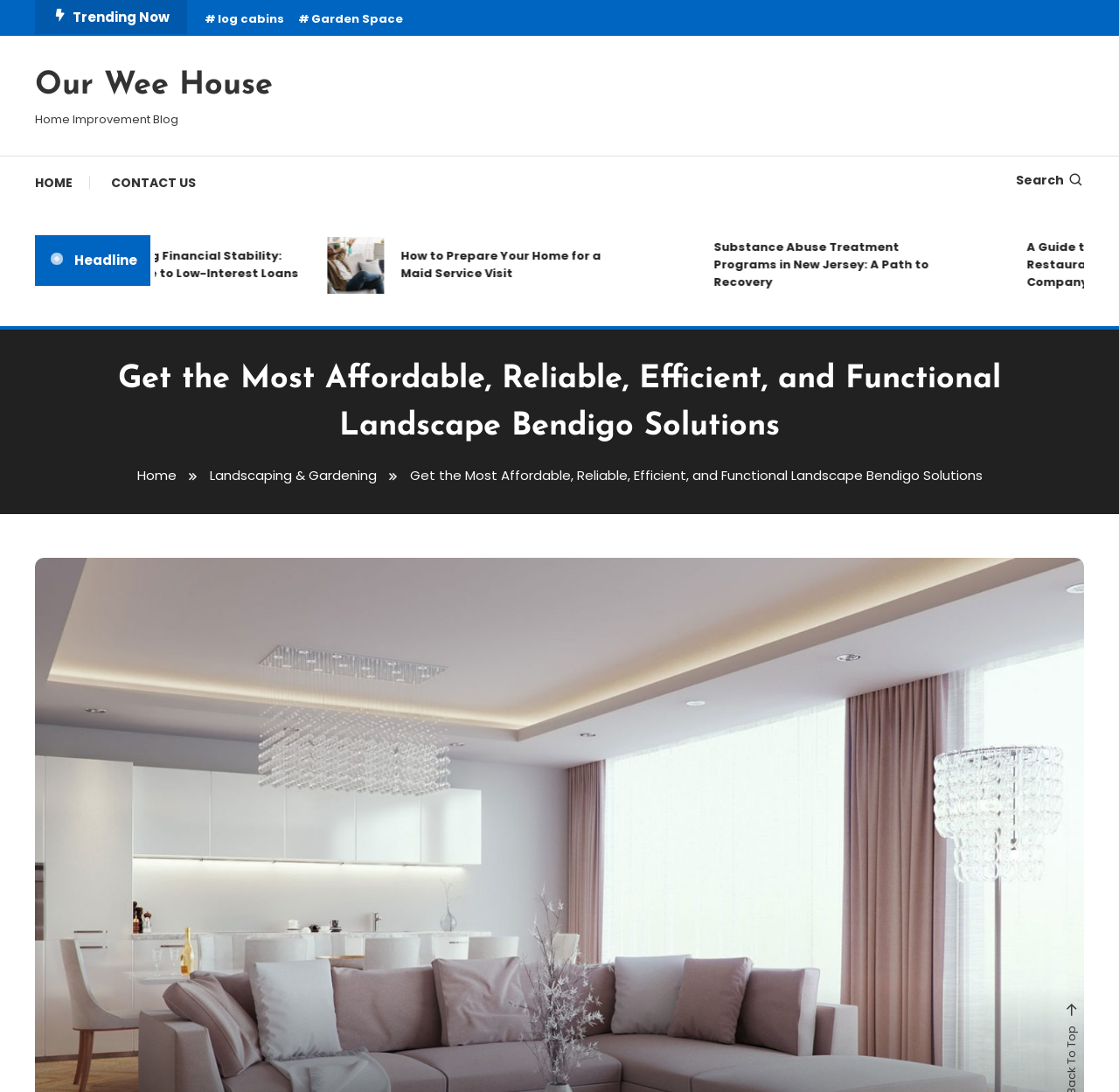Identify the bounding box coordinates of the HTML element based on this description: "China (CNY ¥)".

None